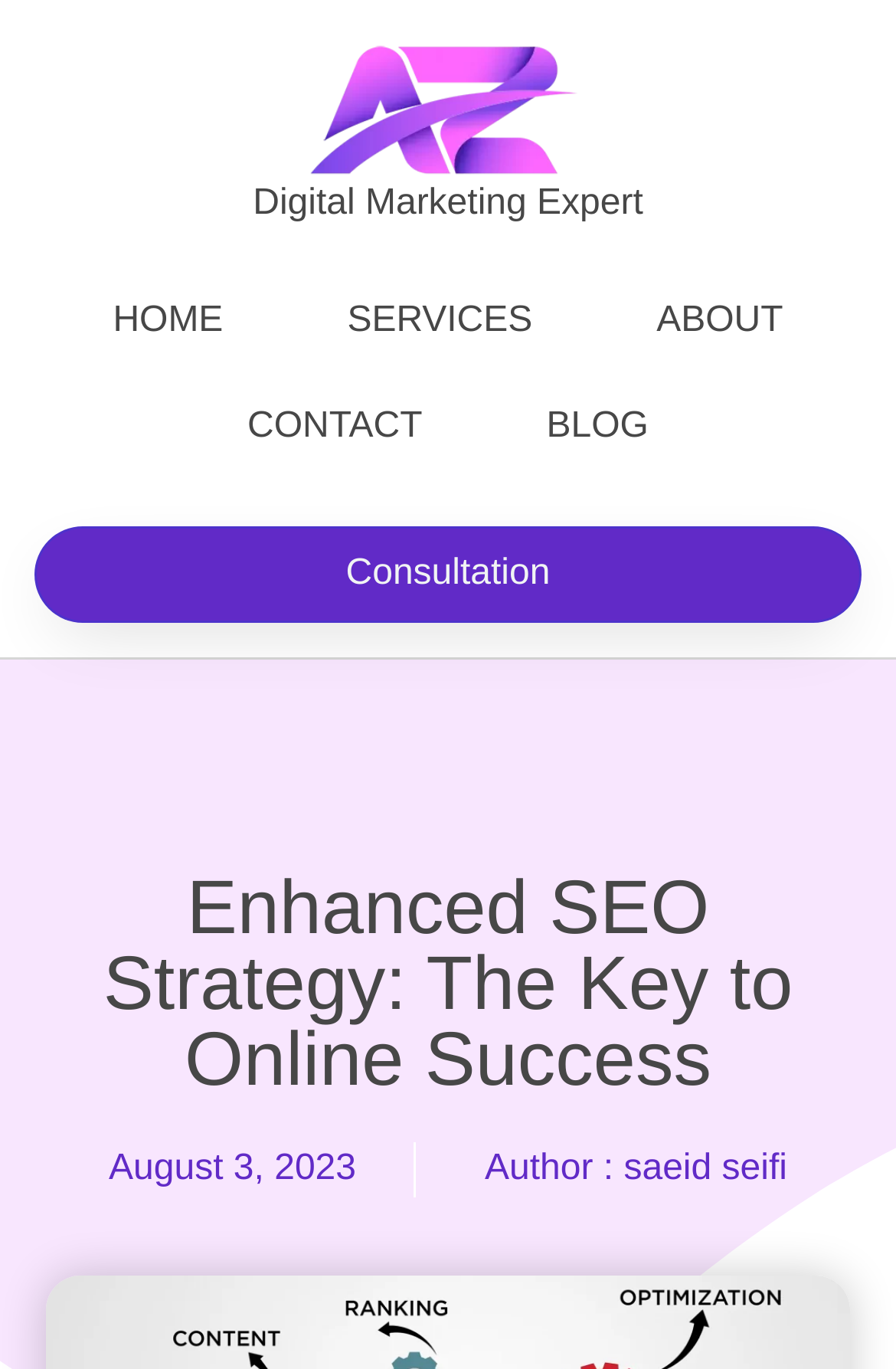What is the date of the latest article?
Using the image, answer in one word or phrase.

August 3, 2023